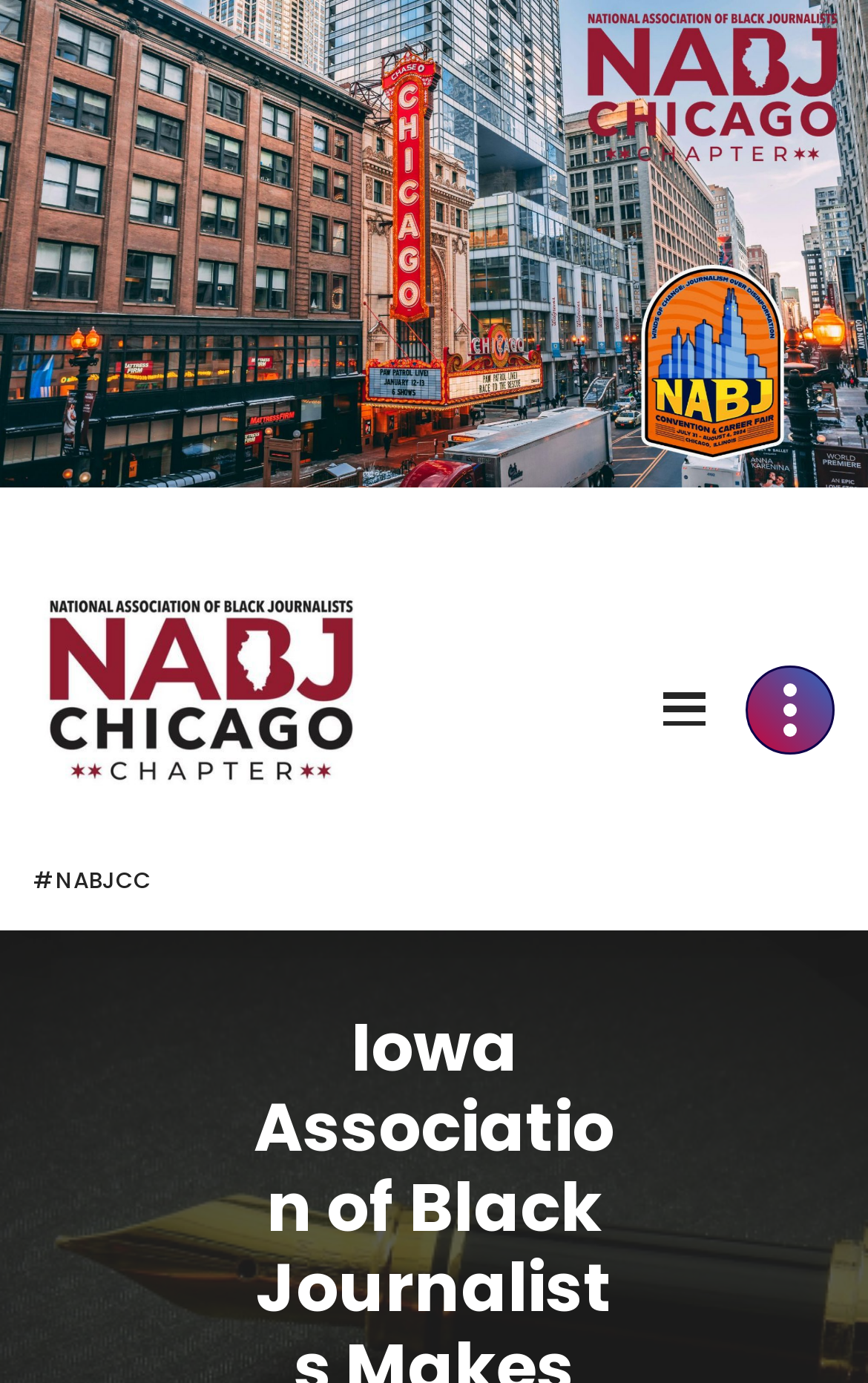Elaborate on the information and visuals displayed on the webpage.

The webpage appears to be a news article or a blog post from the National Association of Black Journalists (NABJ) Chicago Chapter. At the top of the page, there is a prominent link and image combination with the text "National Association of Black Journalists-Chicago Chapter", which serves as the title of the webpage. This element spans the entire width of the page.

Below the title, there is another instance of the same link and image combination, but this time it is smaller and positioned towards the left side of the page. To the right of this element, there is a static text "#NABJCC".

On the right side of the page, there are two buttons positioned vertically, one below the other. These buttons do not have any text labels.

The webpage seems to be celebrating a historic achievement by the NABJ members in Iowa, as hinted by the meta description. However, the exact details of this achievement are not explicitly mentioned in the provided accessibility tree.